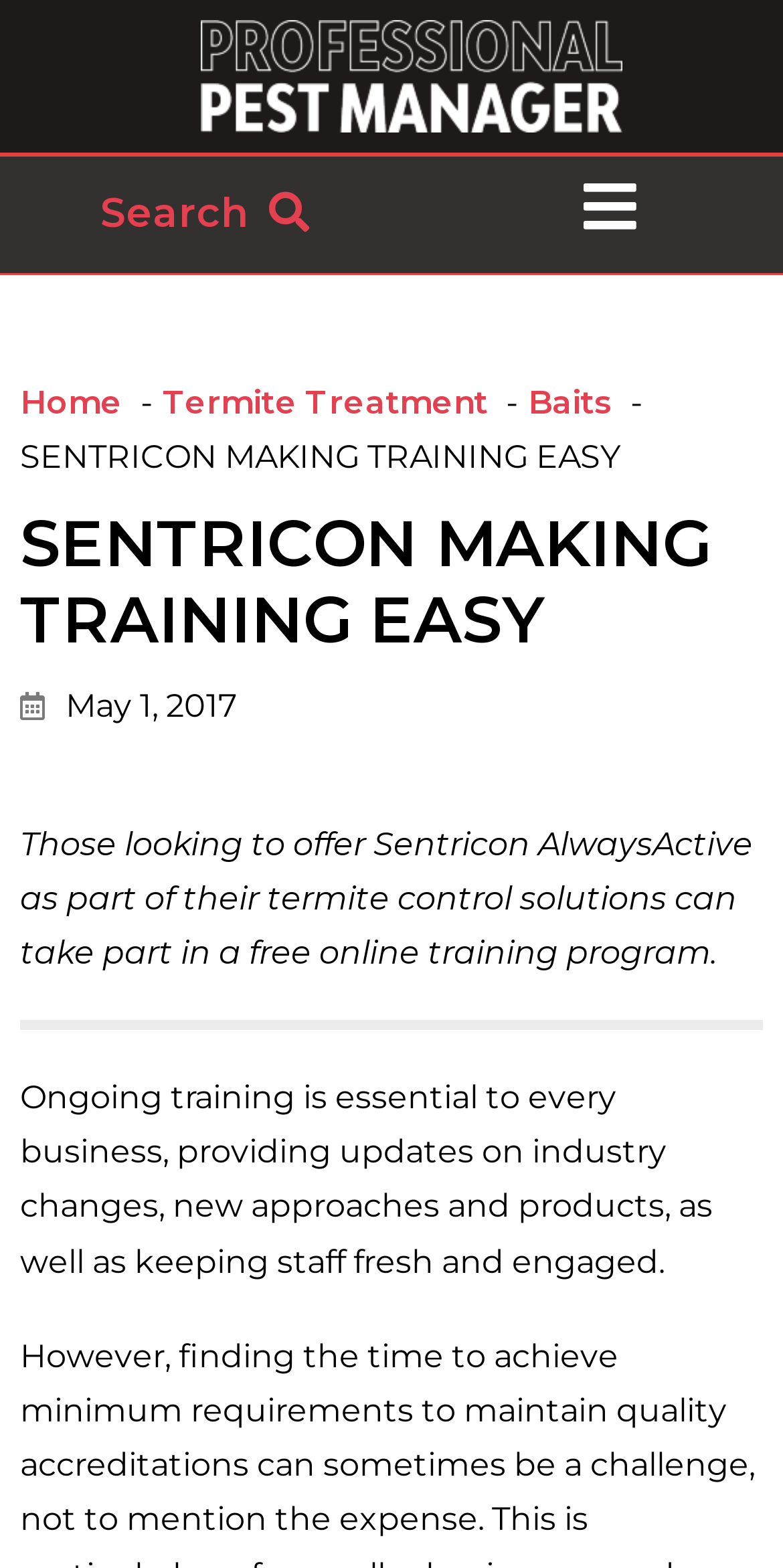What is the date mentioned on the webpage?
Answer the question with a single word or phrase, referring to the image.

May 1, 2017